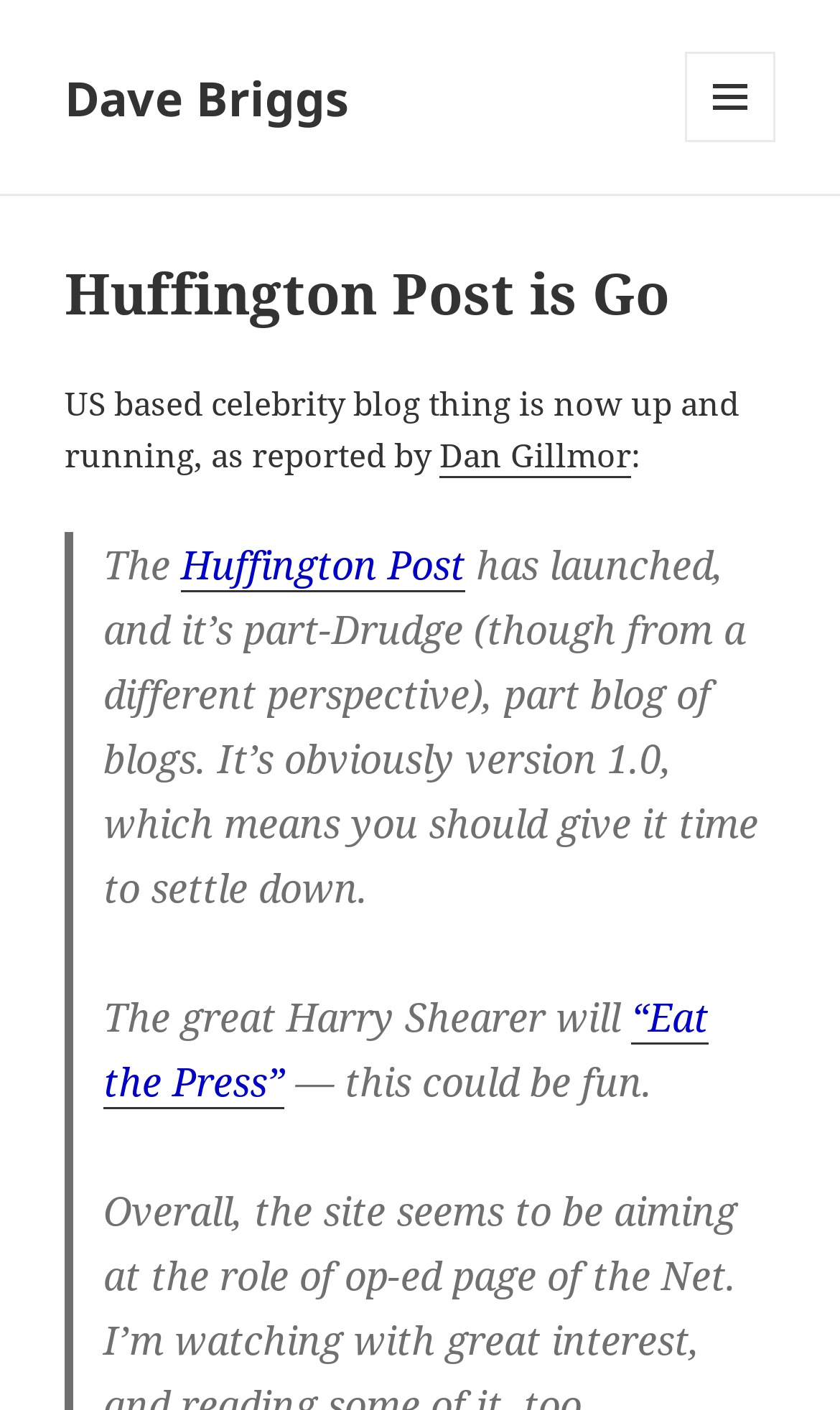Based on the image, provide a detailed and complete answer to the question: 
What is the tone of the article?

The tone of the article appears to be informative, as it provides details about the launch of a new blog and its features. The text does not express a strong opinion or emotion, suggesting a neutral or informative tone.